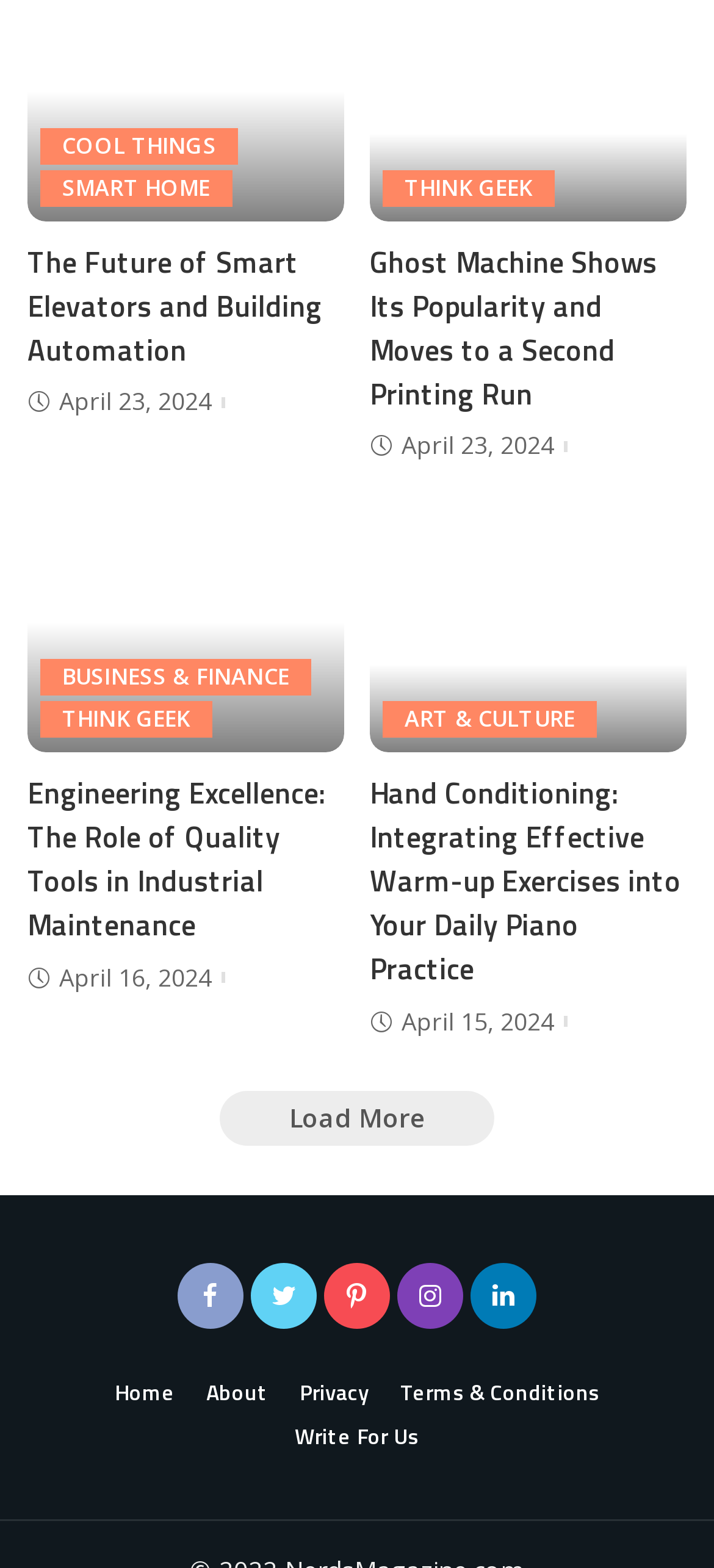Bounding box coordinates should be provided in the format (top-left x, top-left y, bottom-right x, bottom-right y) with all values between 0 and 1. Identify the bounding box for this UI element: parent_node: 分享： title="分享到twitter"

None